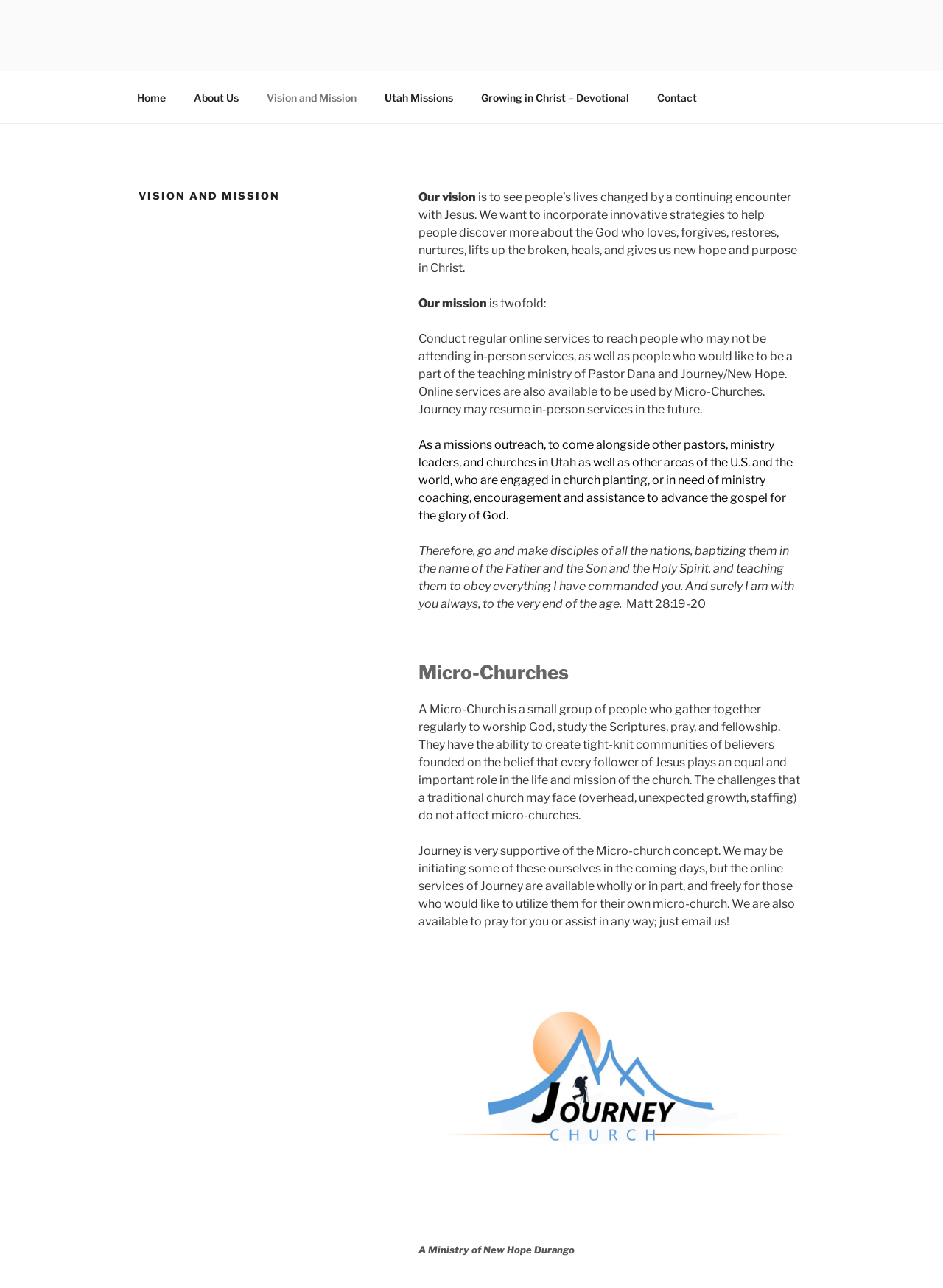Generate a thorough explanation of the webpage's elements.

The webpage is about the vision and mission of Journey Durango, a Christian organization. At the top, there is a navigation menu with links to different sections of the website, including "Home", "About Us", "Vision and Mission", "Utah Missions", "Growing in Christ – Devotional", and "Contact". 

Below the navigation menu, there is a header section with a heading "VISION AND MISSION" in a prominent font. 

The vision of Journey Durango is described as "to see people's lives changed by a continuing encounter with Jesus" and aims to incorporate innovative strategies to help people discover more about God. 

The mission is twofold: to conduct regular online services to reach people who may not be attending in-person services, and to come alongside other pastors, ministry leaders, and churches in Utah and other areas of the U.S. and the world who are engaged in church planting or in need of ministry coaching, encouragement, and assistance to advance the gospel.

There is a quote from Matthew 28:19-20, which is a biblical passage about making disciples of all nations. 

Further down, there is a section about Micro-Churches, which are small groups of people who gather together regularly to worship God, study the Scriptures, pray, and fellowship. Journey Durango is supportive of the Micro-church concept and offers its online services for those who would like to utilize them for their own micro-church.

At the bottom of the page, there is an image with a caption "A Ministry of New Hope Durango".